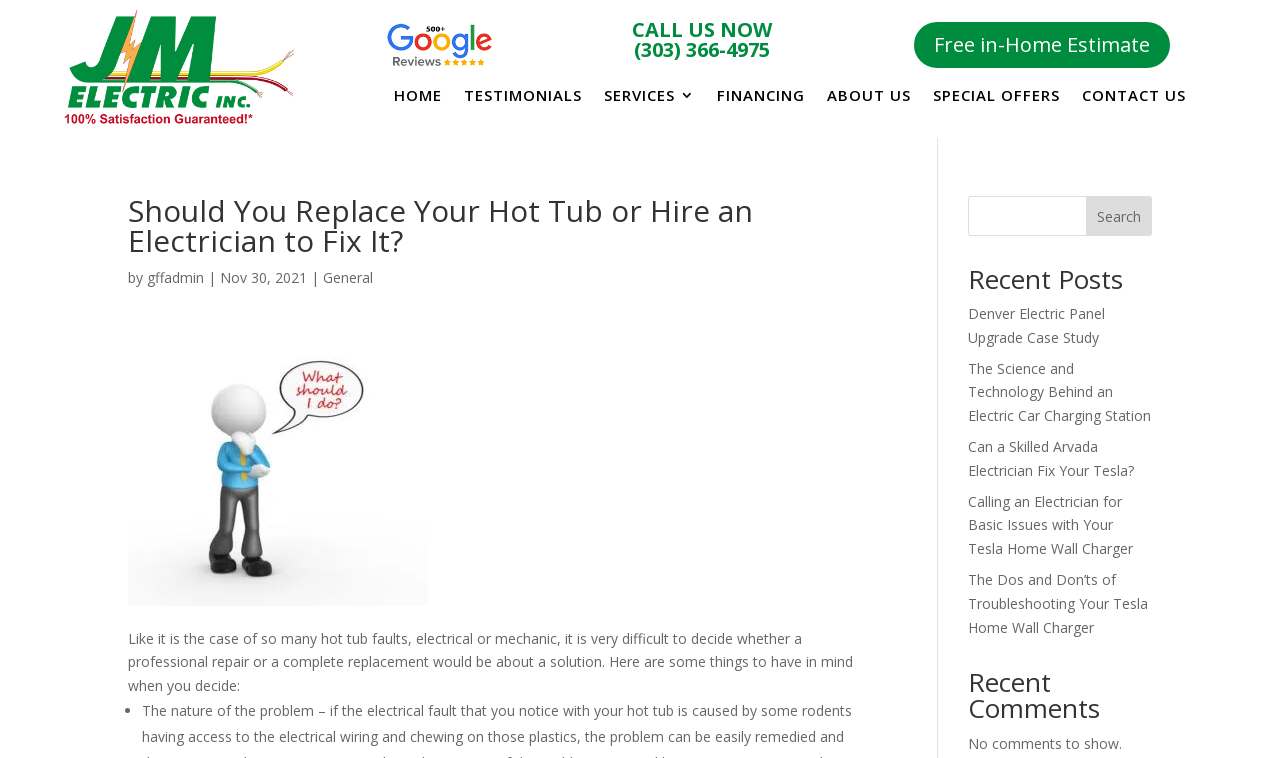Please indicate the bounding box coordinates of the element's region to be clicked to achieve the instruction: "Read the 'Should You Replace Your Hot Tub or Hire an Electrician to Fix It?' article". Provide the coordinates as four float numbers between 0 and 1, i.e., [left, top, right, bottom].

[0.1, 0.259, 0.689, 0.351]